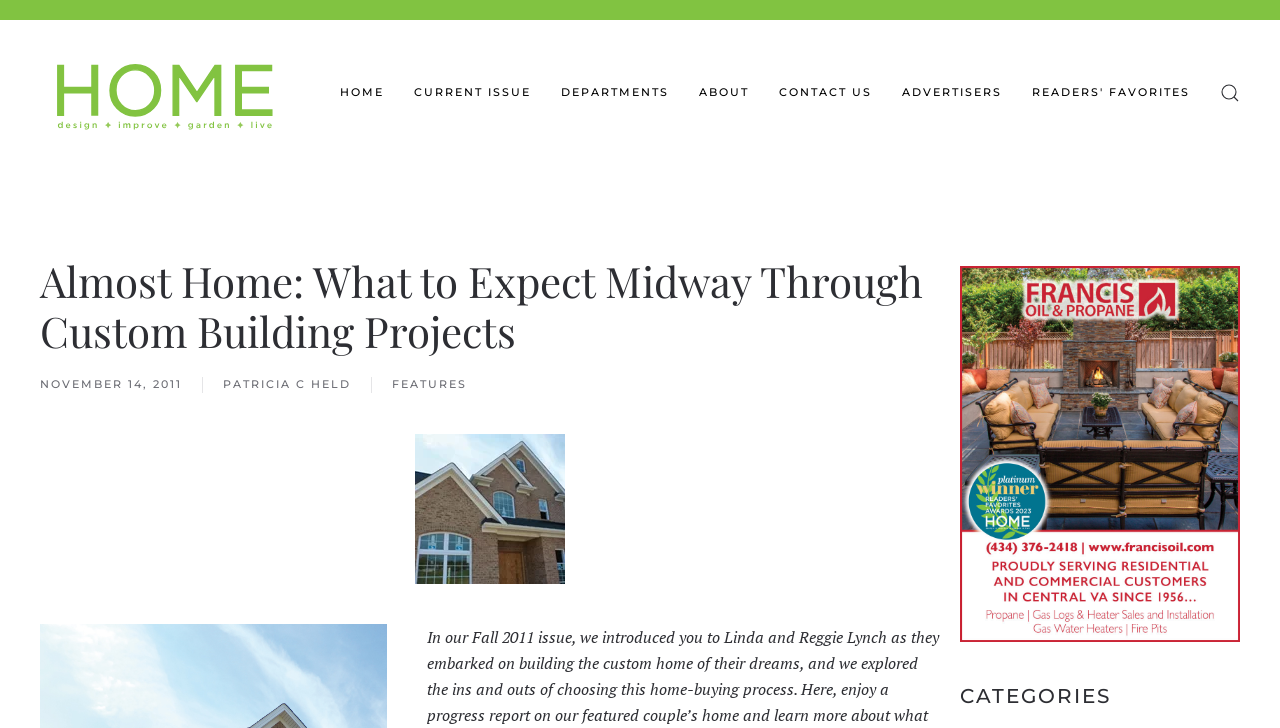What is the date of the article?
Using the image as a reference, answer with just one word or a short phrase.

NOVEMBER 14, 2011